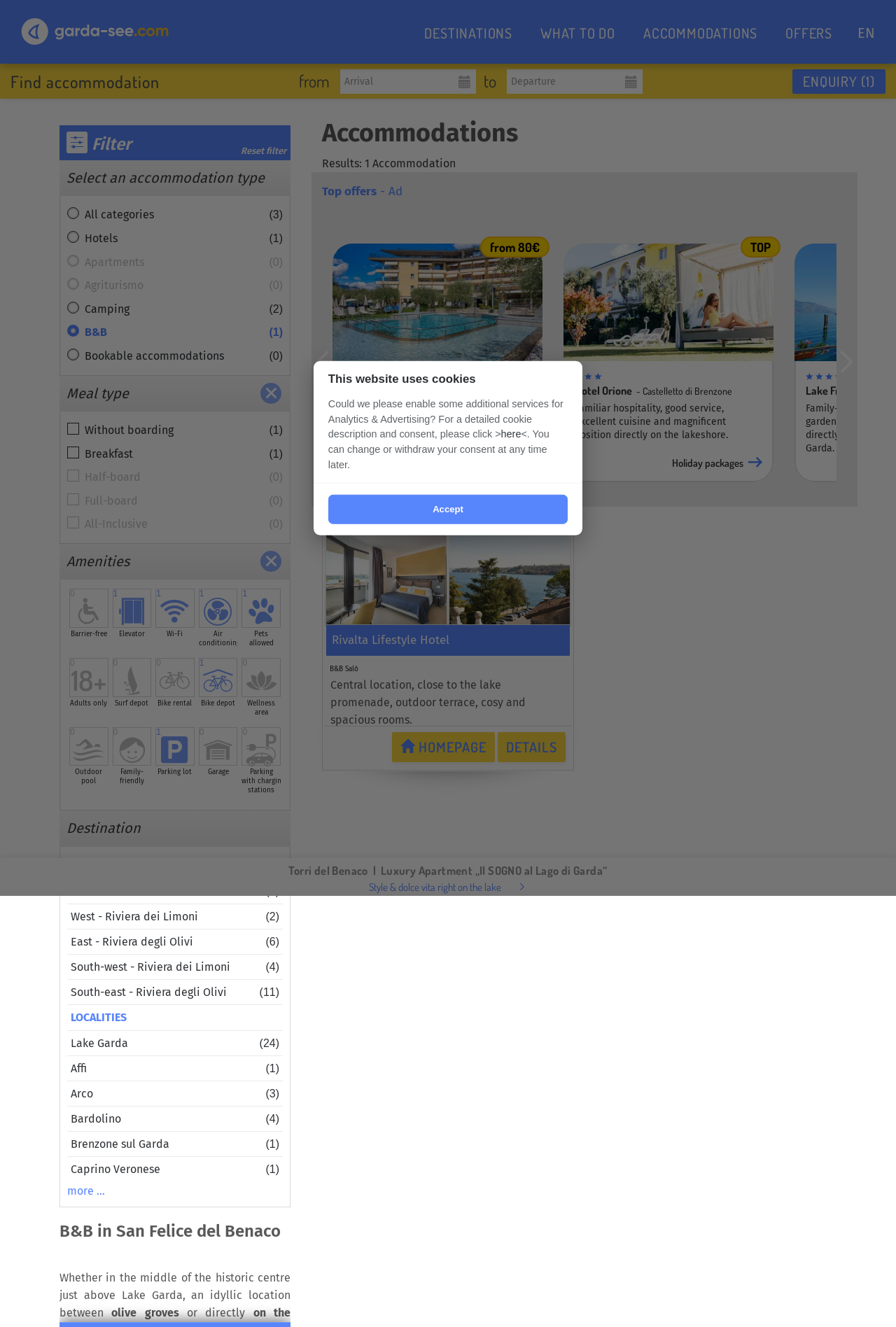Please specify the bounding box coordinates of the region to click in order to perform the following instruction: "Filter by accommodation type".

[0.098, 0.101, 0.147, 0.116]